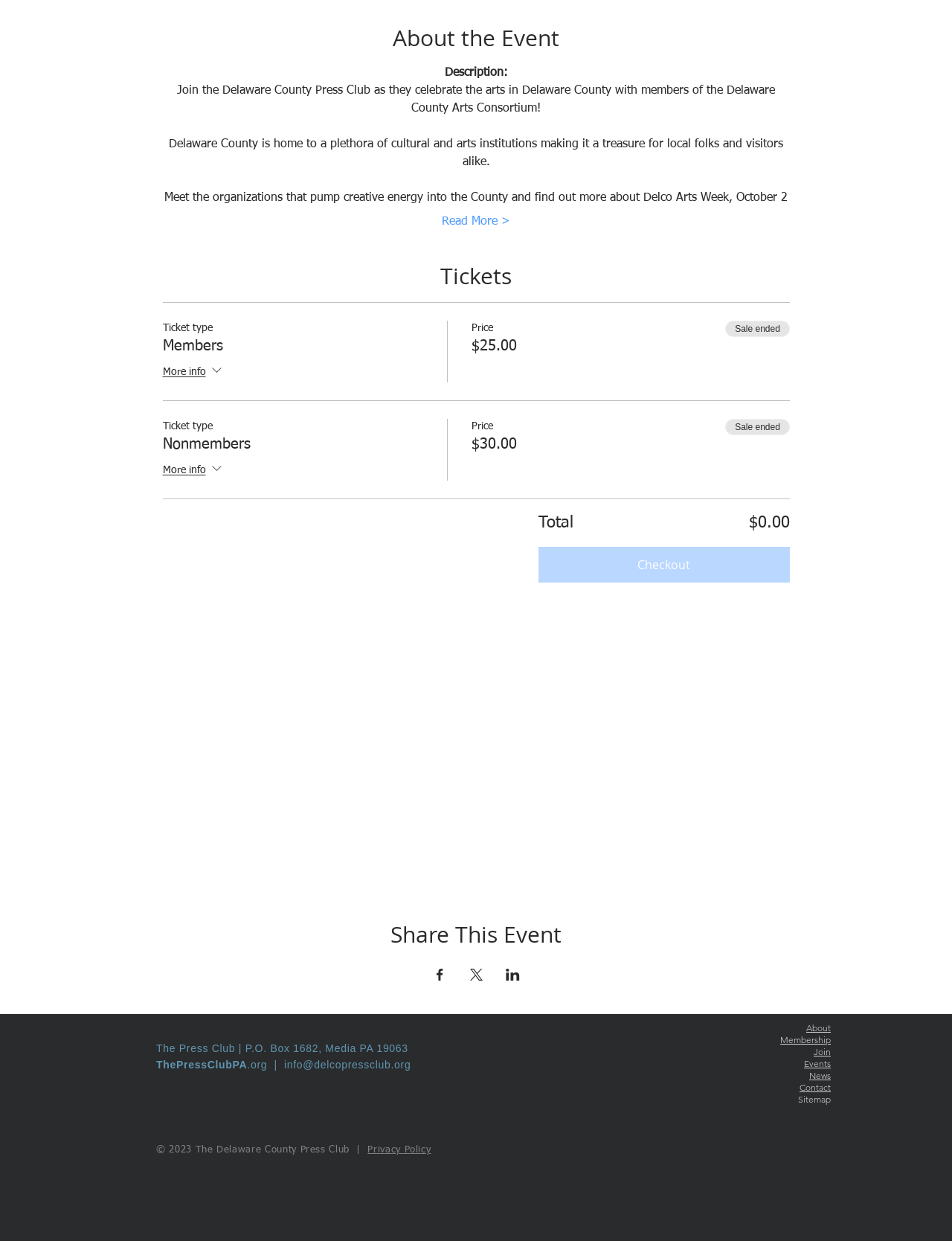Refer to the image and answer the question with as much detail as possible: What is the name of the organization hosting the event?

The name of the organization hosting the event can be found at the top of the webpage, where it is mentioned as 'The Press Club' with a description of the event and its purpose.